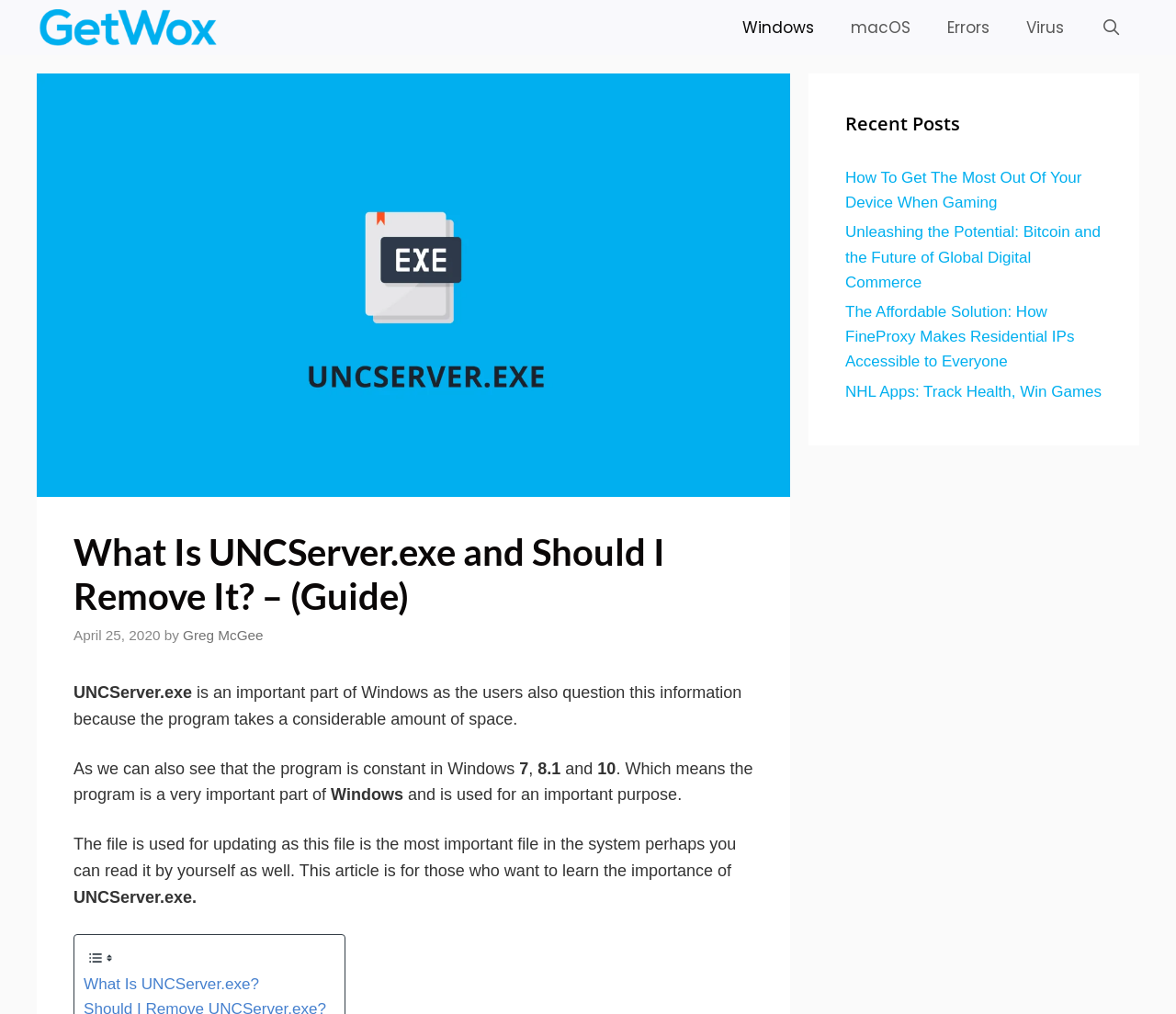Given the description of the UI element: "macOS", predict the bounding box coordinates in the form of [left, top, right, bottom], with each value being a float between 0 and 1.

[0.708, 0.0, 0.79, 0.054]